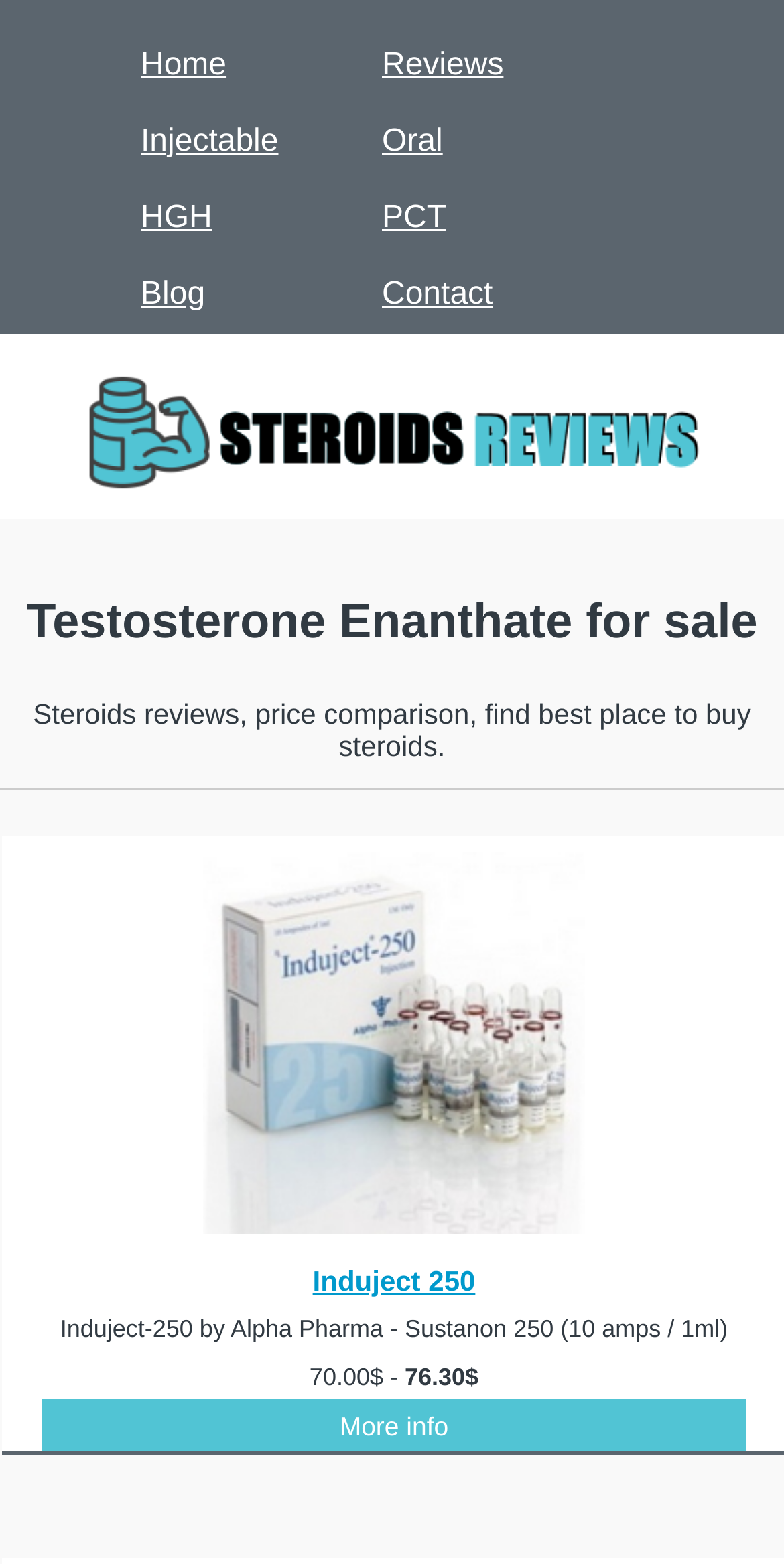Please determine the bounding box coordinates of the element's region to click in order to carry out the following instruction: "View Testosterone Enanthate for sale". The coordinates should be four float numbers between 0 and 1, i.e., [left, top, right, bottom].

[0.0, 0.38, 1.0, 0.417]